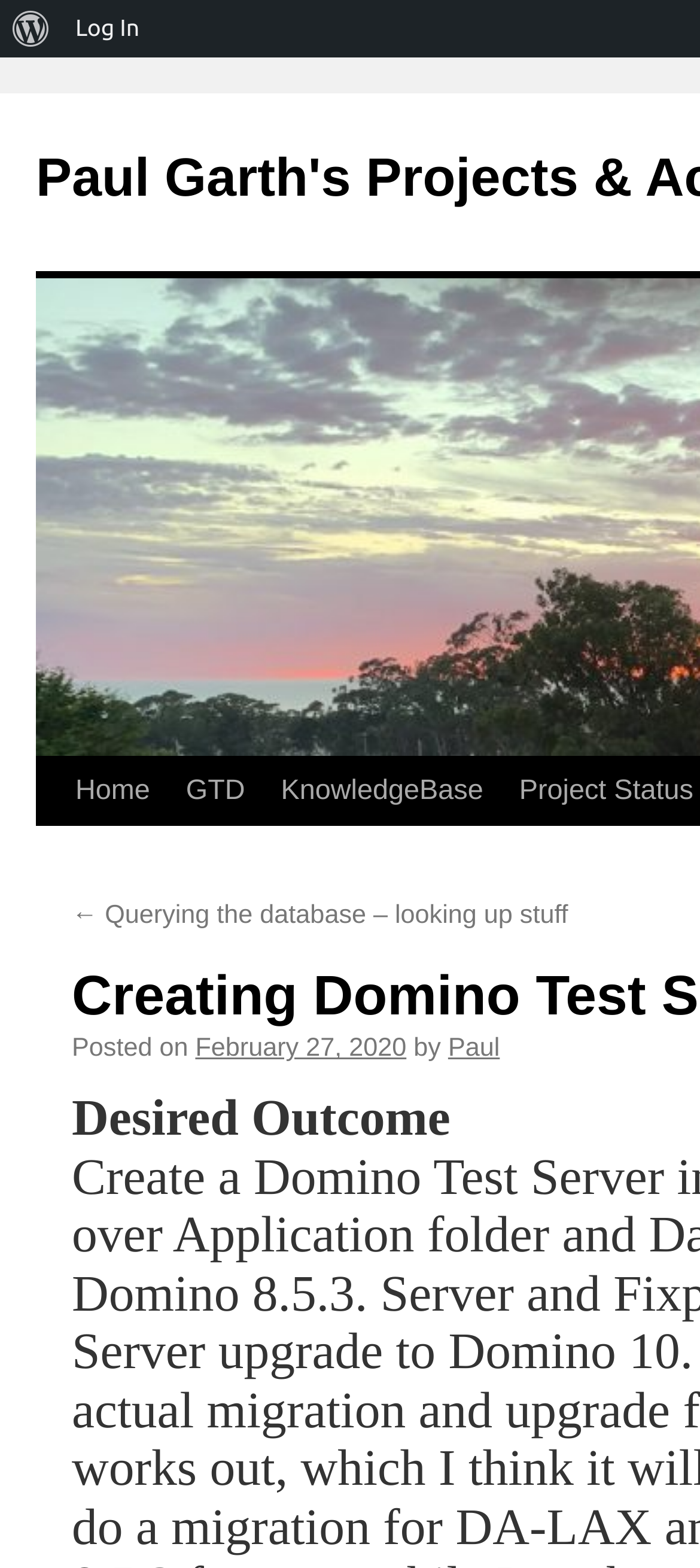Detail the webpage's structure and highlights in your description.

The webpage appears to be a blog post or article page. At the top, there is a navigation menu with links to "About WordPress", "Log In", and a dropdown menu. Below this, there is a "Skip to content" link, which is likely an accessibility feature.

The main content area has a series of links, including "Home", "GTD", and "KnowledgeBase", which are likely categories or sections of the website. Below these links, there is a link to a previous article, "Querying the database – looking up stuff", which suggests that this webpage is part of a series or blog.

The main article content begins with a header section that includes the date "February 27, 2020" and the author's name, "Paul". The article title is not explicitly stated, but the meta description suggests that it is related to "Creating Domino Test Server in ActiveGrid".

The article itself appears to be divided into sections, with a heading "Desired Outcome" located near the middle of the page. The content of the article is not explicitly stated, but it likely relates to the topic of creating a Domino test server in ActiveGrid.